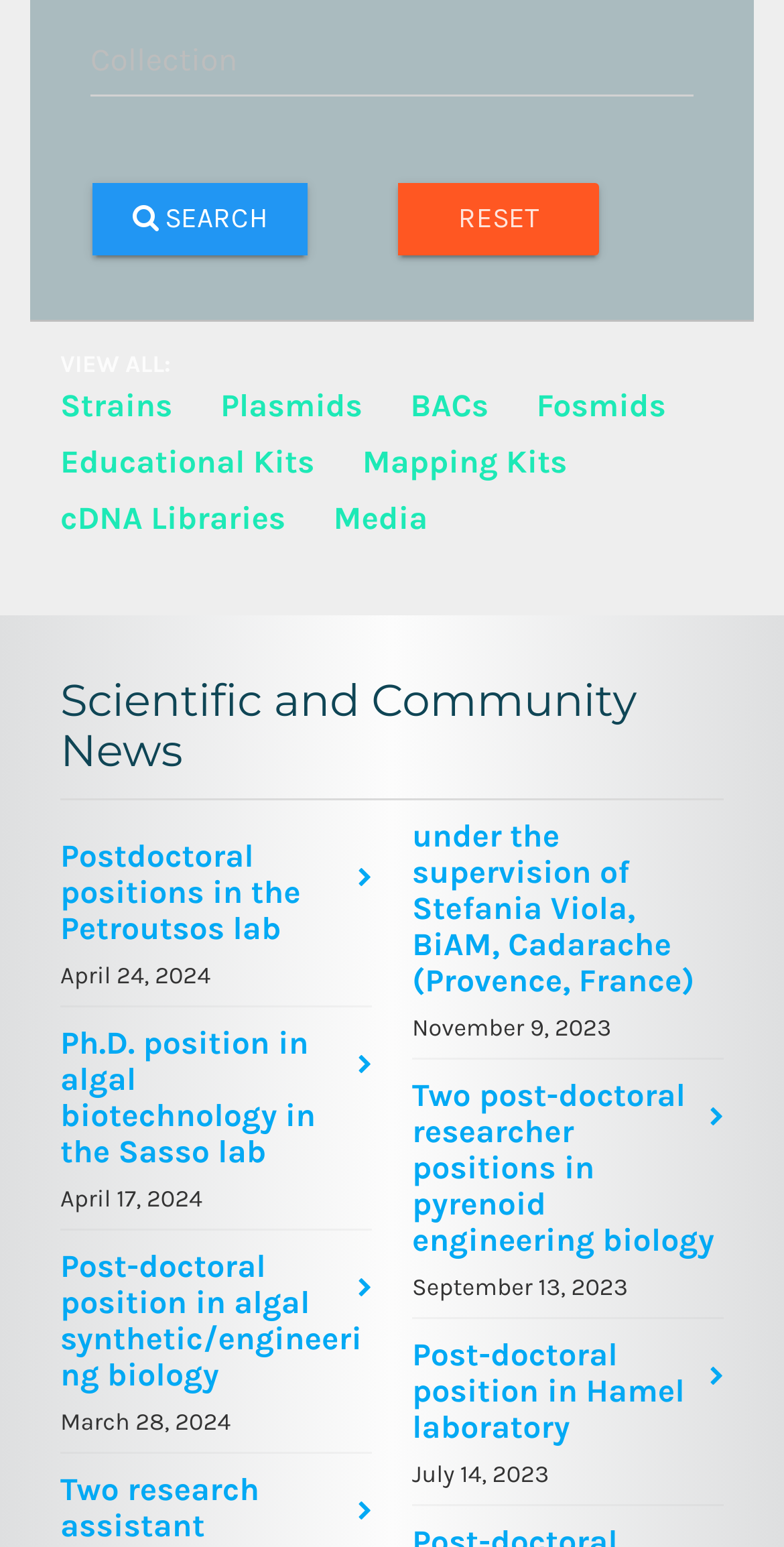Please identify the bounding box coordinates of the element I need to click to follow this instruction: "View Strains".

[0.077, 0.25, 0.22, 0.286]